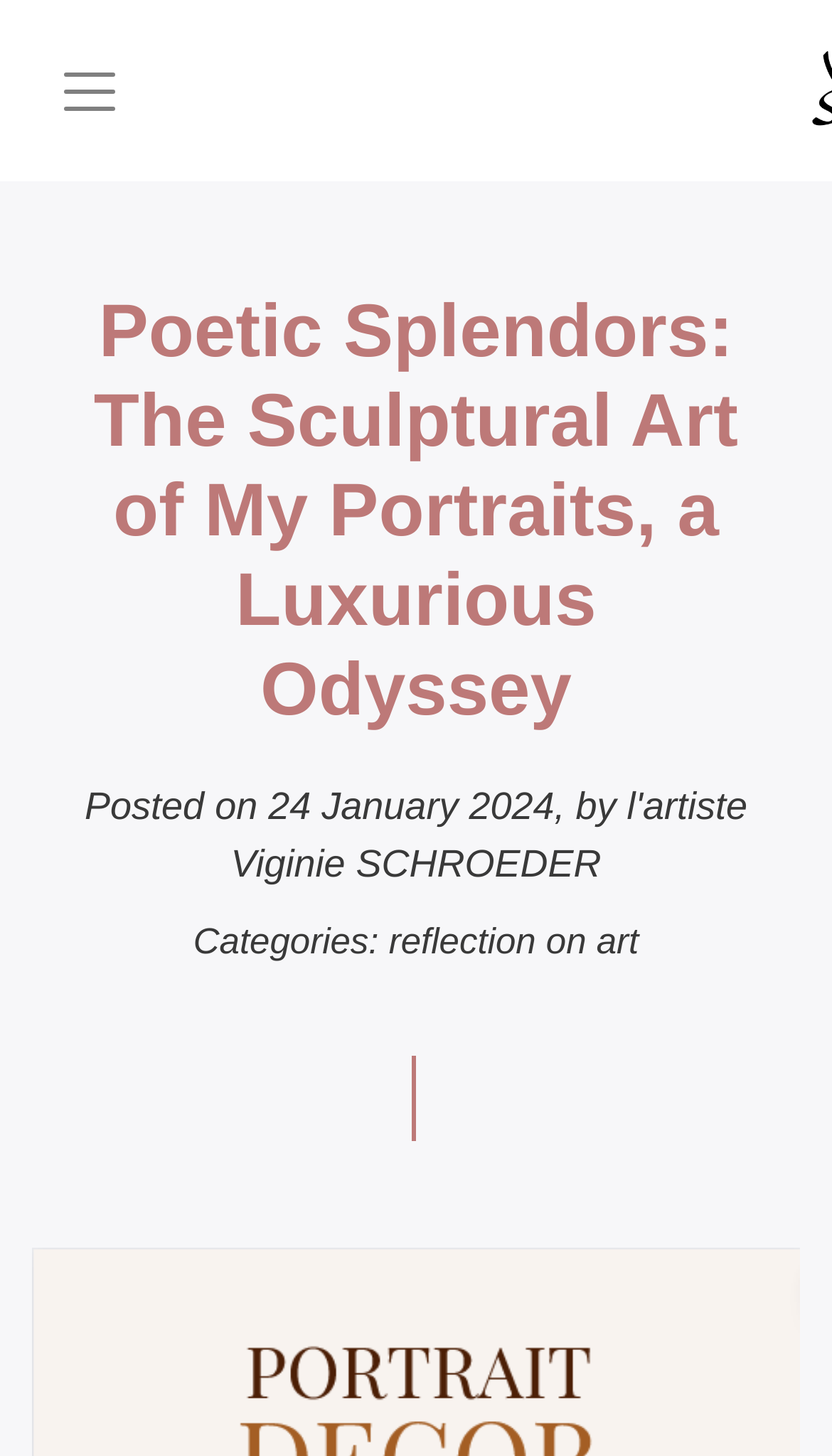Detail the various sections and features present on the webpage.

The webpage is an artistic blog featuring the work of painter Virginie Schroeder. At the top of the page, there is a heading that reads "Poetic Splendors: The Sculptural Art of My Portraits, a Luxurious Odyssey", which takes up most of the width of the page. Below the heading, there is a brief description of the post, including the text "Posted on" followed by the date "24 January 2024". 

To the right of the date, there is a category label "Categories:" with a link to "reflection on art" next to it. 

At the top left corner of the page, there is a button that controls the header navigation bar, but it is not expanded. 

The overall content of the webpage is focused on showcasing the artistic journey of the painter, with a poetic and dreamy tone, as hinted by the meta description.